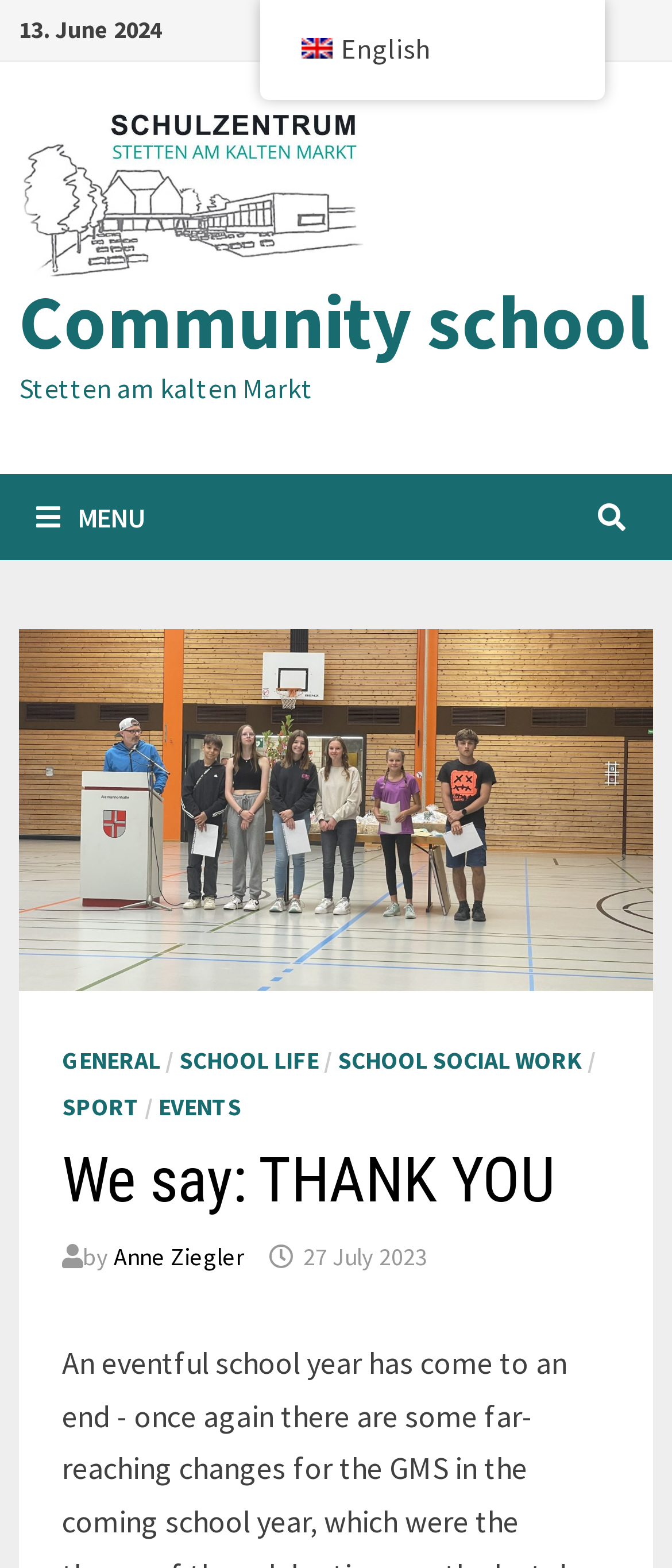Identify the bounding box coordinates for the element you need to click to achieve the following task: "Switch to English language". The coordinates must be four float values ranging from 0 to 1, formatted as [left, top, right, bottom].

[0.387, 0.0, 0.9, 0.055]